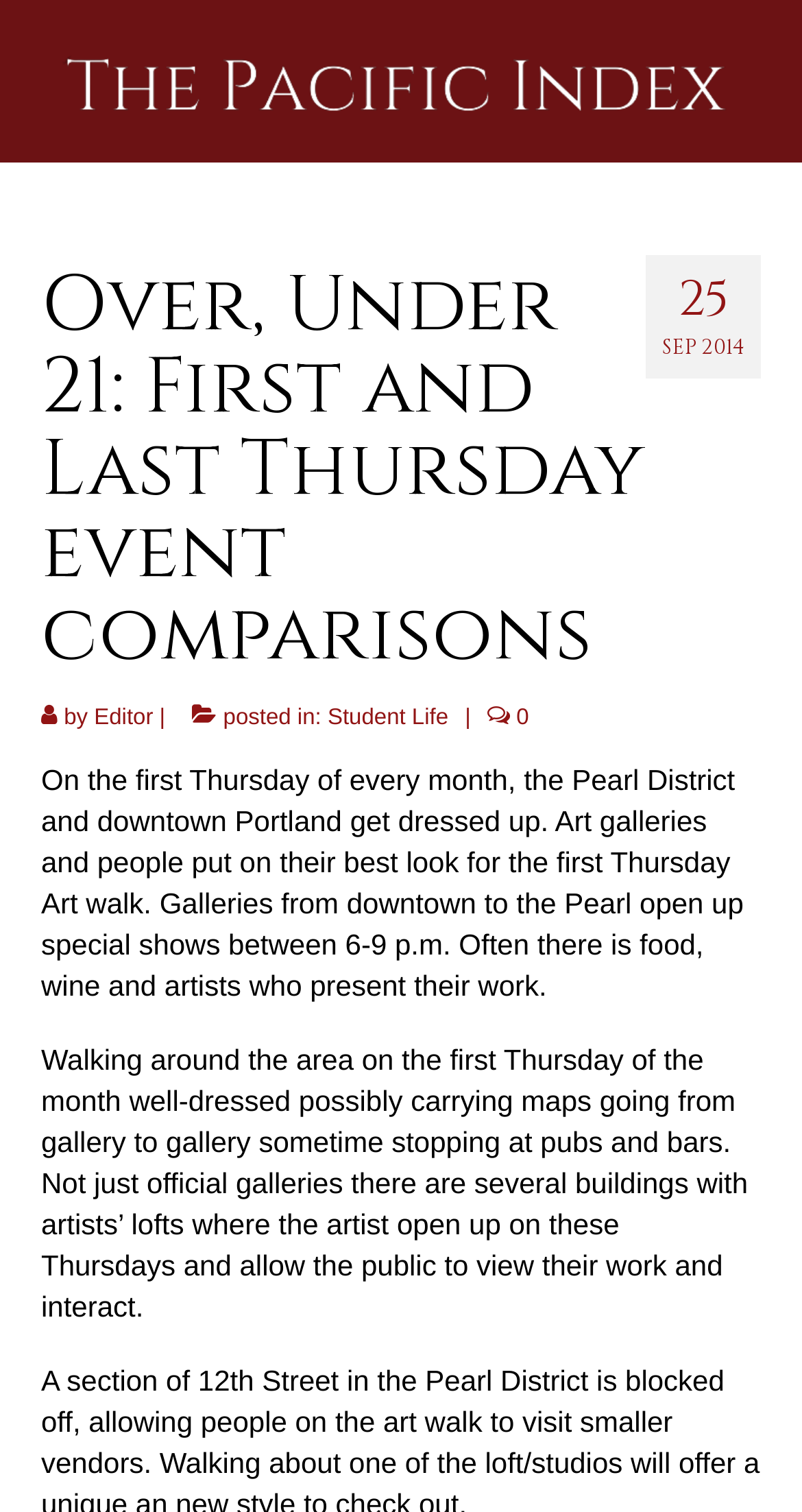Based on the element description: "Editor", identify the UI element and provide its bounding box coordinates. Use four float numbers between 0 and 1, [left, top, right, bottom].

[0.117, 0.466, 0.191, 0.483]